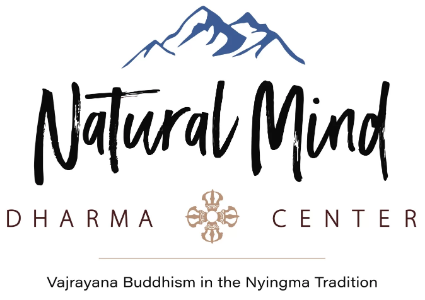What element symbolizes the journey of self-discovery?
Examine the screenshot and reply with a single word or phrase.

Mountain peaks